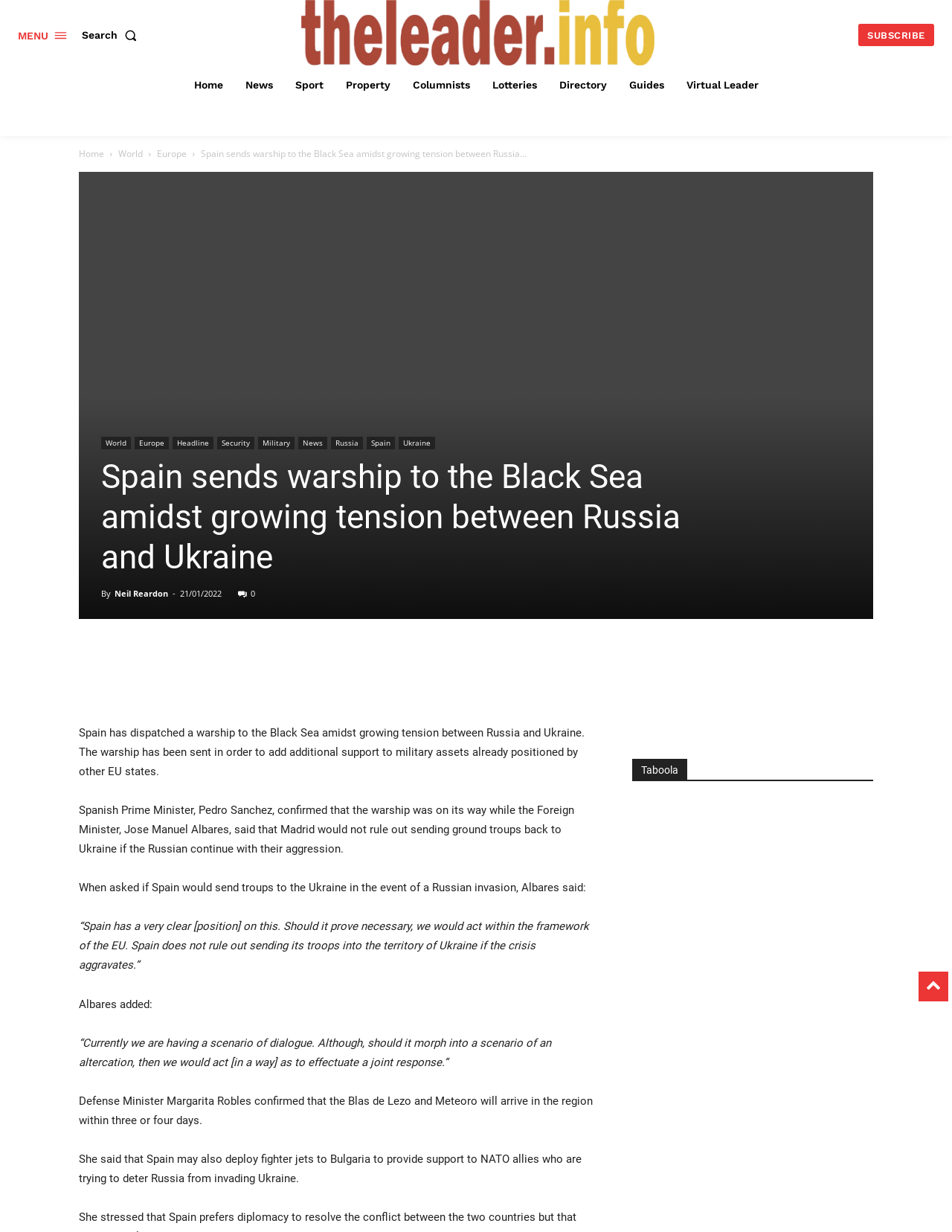Please give a short response to the question using one word or a phrase:
What is the possible reason for Spain sending fighter jets to Bulgaria?

To provide support to NATO allies